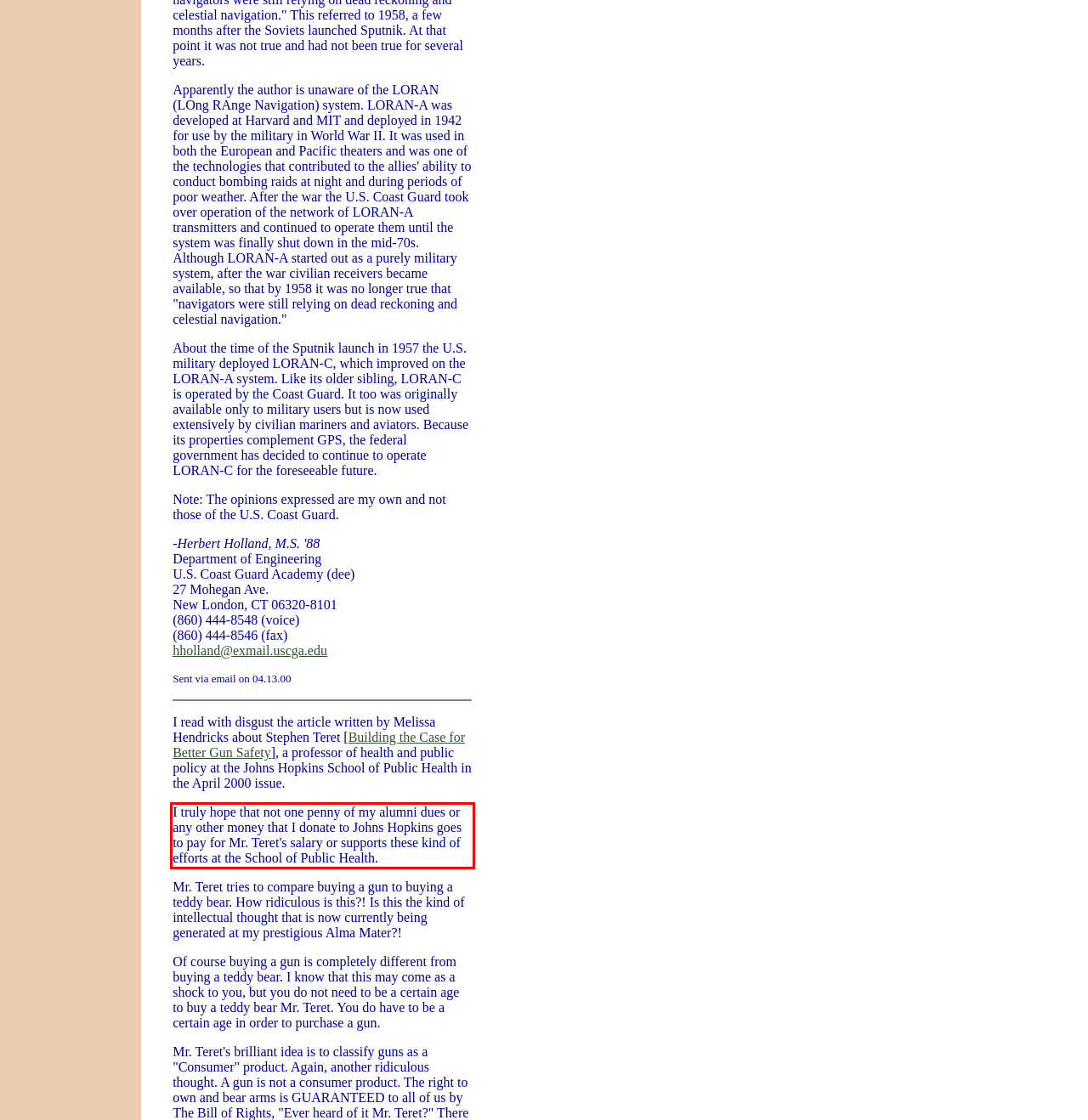With the given screenshot of a webpage, locate the red rectangle bounding box and extract the text content using OCR.

I truly hope that not one penny of my alumni dues or any other money that I donate to Johns Hopkins goes to pay for Mr. Teret's salary or supports these kind of efforts at the School of Public Health.